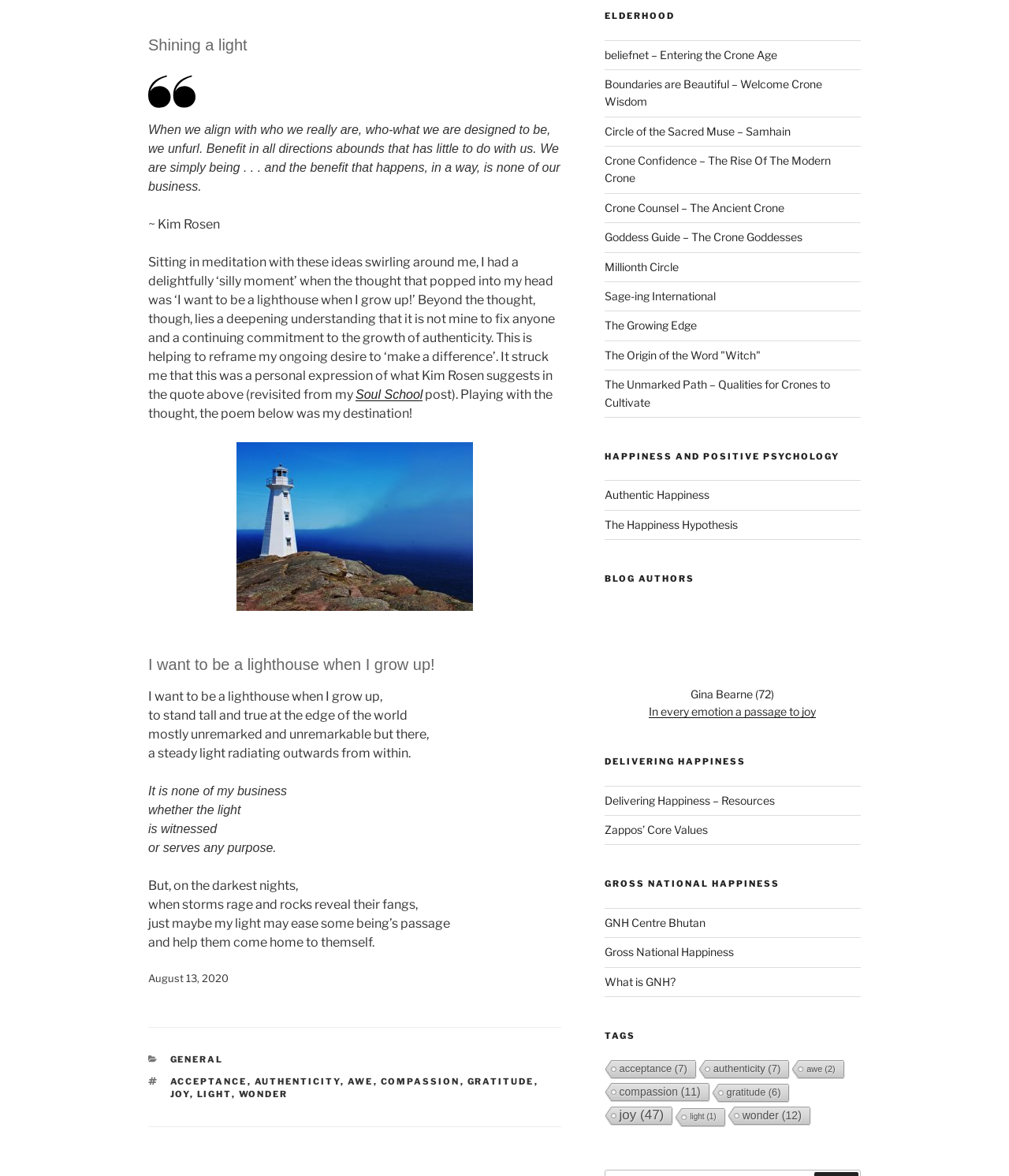From the webpage screenshot, identify the region described by Delivering Happiness – Resources. Provide the bounding box coordinates as (top-left x, top-left y, bottom-right x, bottom-right y), with each value being a floating point number between 0 and 1.

[0.599, 0.675, 0.768, 0.686]